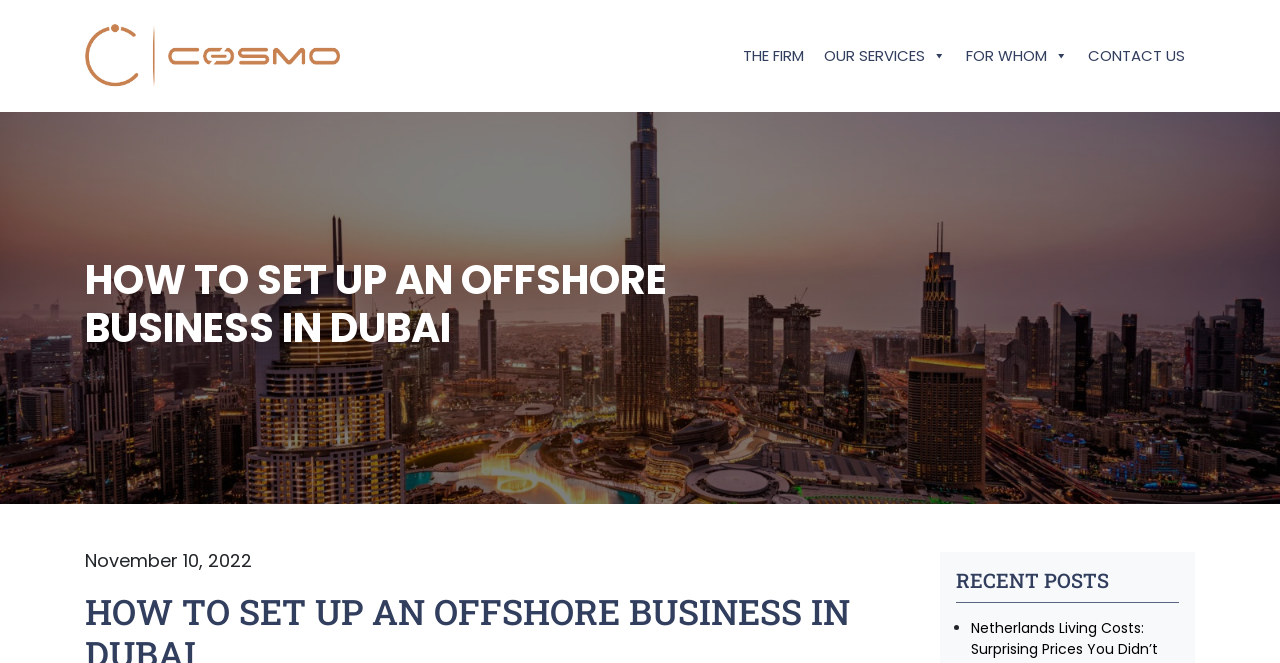What is the date of the article?
Please answer the question with a single word or phrase, referencing the image.

November 10, 2022